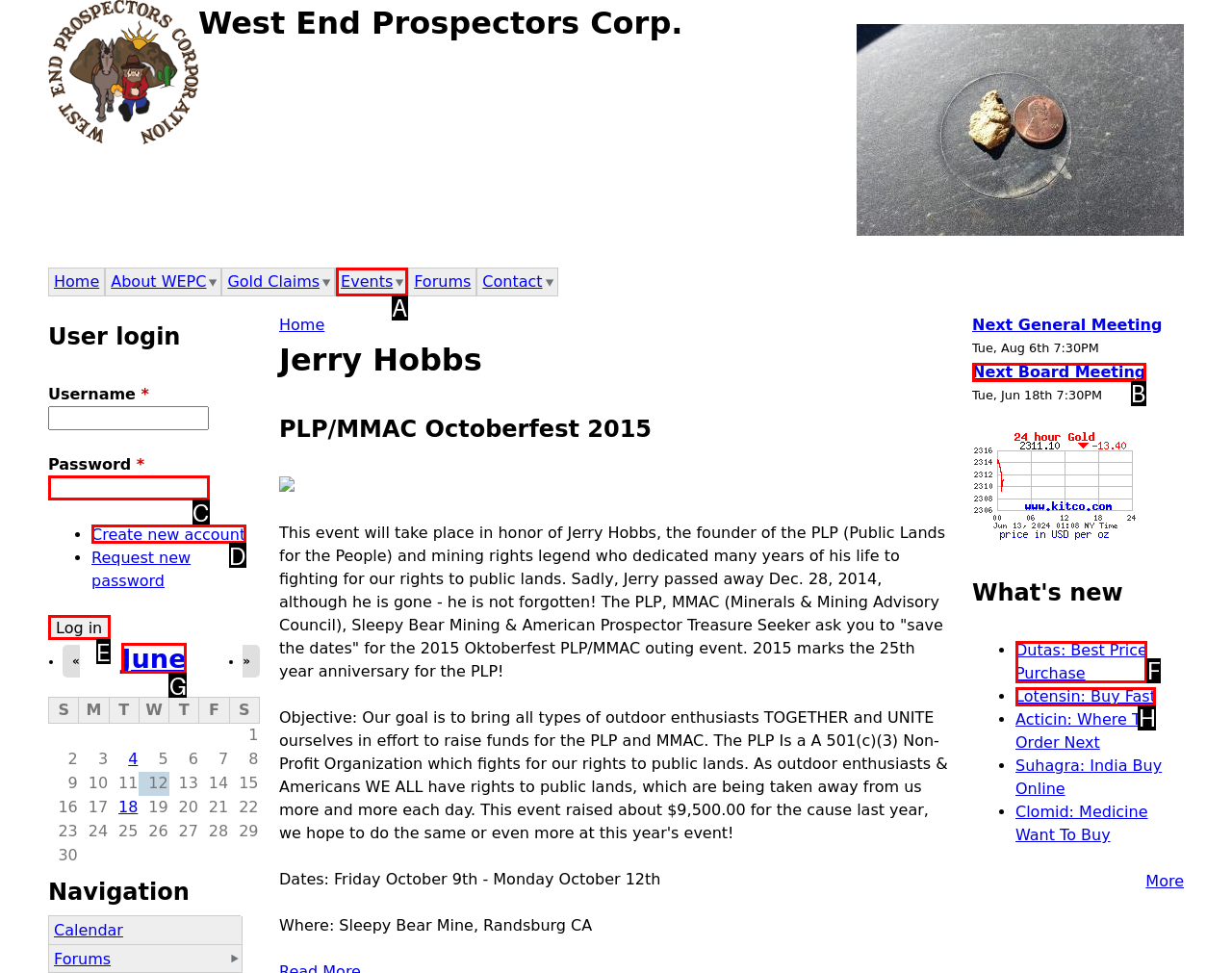Tell me which one HTML element best matches the description: Lotensin: Buy Fast
Answer with the option's letter from the given choices directly.

H